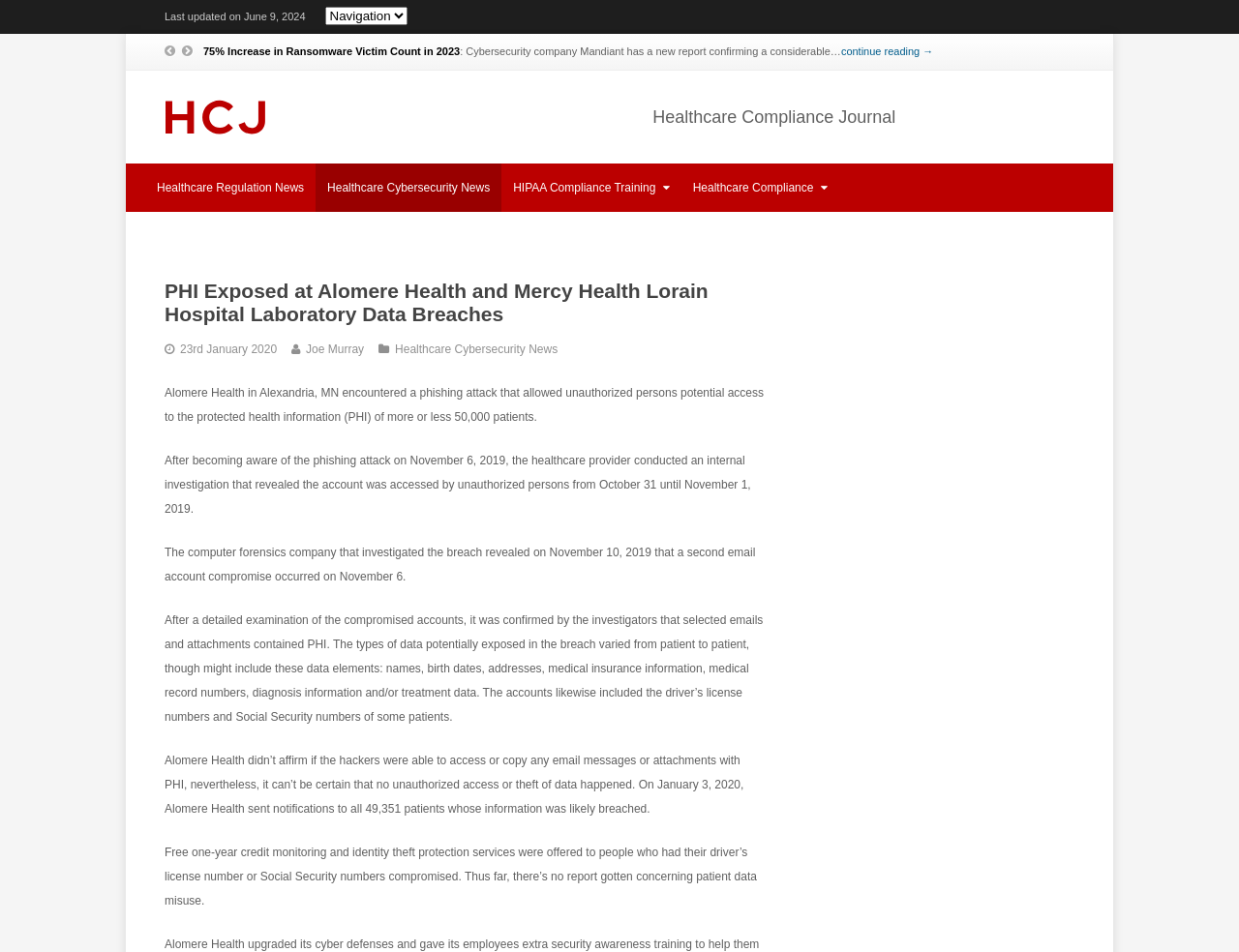Offer a detailed account of what is visible on the webpage.

The webpage appears to be an article from the Healthcare Compliance Journal, with a focus on a data breach at Alomere Health in Alexandria, MN. At the top of the page, there is a static text element displaying the last updated date, "June 9, 2024". Next to it, there is a combobox element. Below these elements, there is a headline "75% Increase in Ransomware Victim Count in 2023" followed by a brief description and a "continue reading" link.

On the left side of the page, there are several links, including "Healthcare Compliance Journal" with an accompanying image, "Healthcare Regulation News", "Healthcare Cybersecurity News", and "HIPAA Compliance Training" with an icon. There is also a search box at the bottom of this section.

The main content of the article is divided into sections, with a heading "PHI Exposed at Alomere Health and Mercy Health Lorain Hospital Laboratory Data Breaches" at the top. The article is dated "23rd January 2020" and is written by "Joe Murray". The content describes the phishing attack on Alomere Health, the subsequent investigation, and the potential exposure of protected health information (PHI) of around 50,000 patients. The article goes on to detail the types of data that may have been exposed and the measures taken by Alomere Health to notify and protect affected patients.